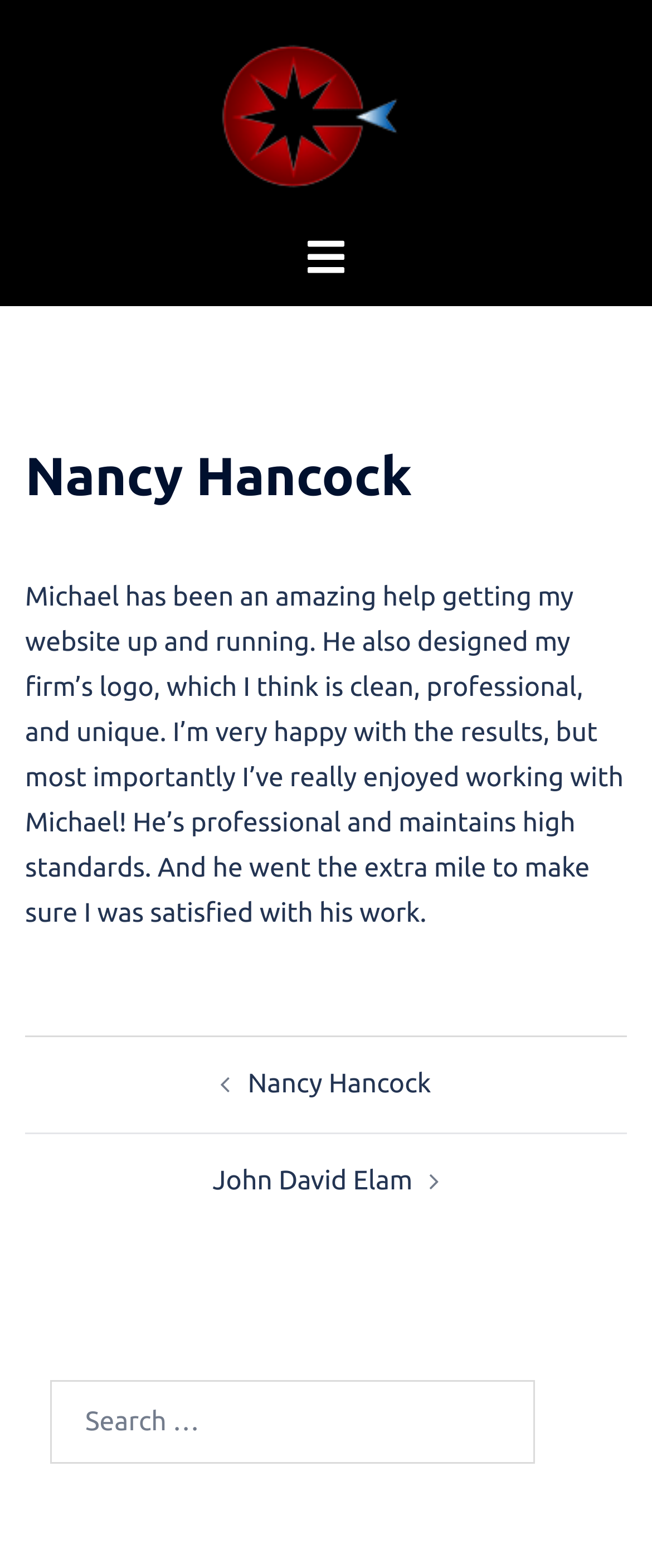Create a detailed summary of the webpage's content and design.

The webpage is about Nancy Hancock, a web designer, and features a testimonial from a satisfied client. At the top, there is a logo of Crimson Web Design, accompanied by a link to the website. Next to the logo, there is a toggle menu button. 

Below the logo, there is a main section that takes up most of the page. It contains an article with a heading that reads "Nancy Hancock". Under the heading, there is a paragraph of text that serves as a testimonial, praising Michael's work on the client's website and logo. 

Further down, there is a section for post navigation, which includes two links to other pages, "Nancy Hancock" and "John David Elam", with an image in between. 

At the bottom of the page, there is a search bar with a label "Search for:" and a search box.